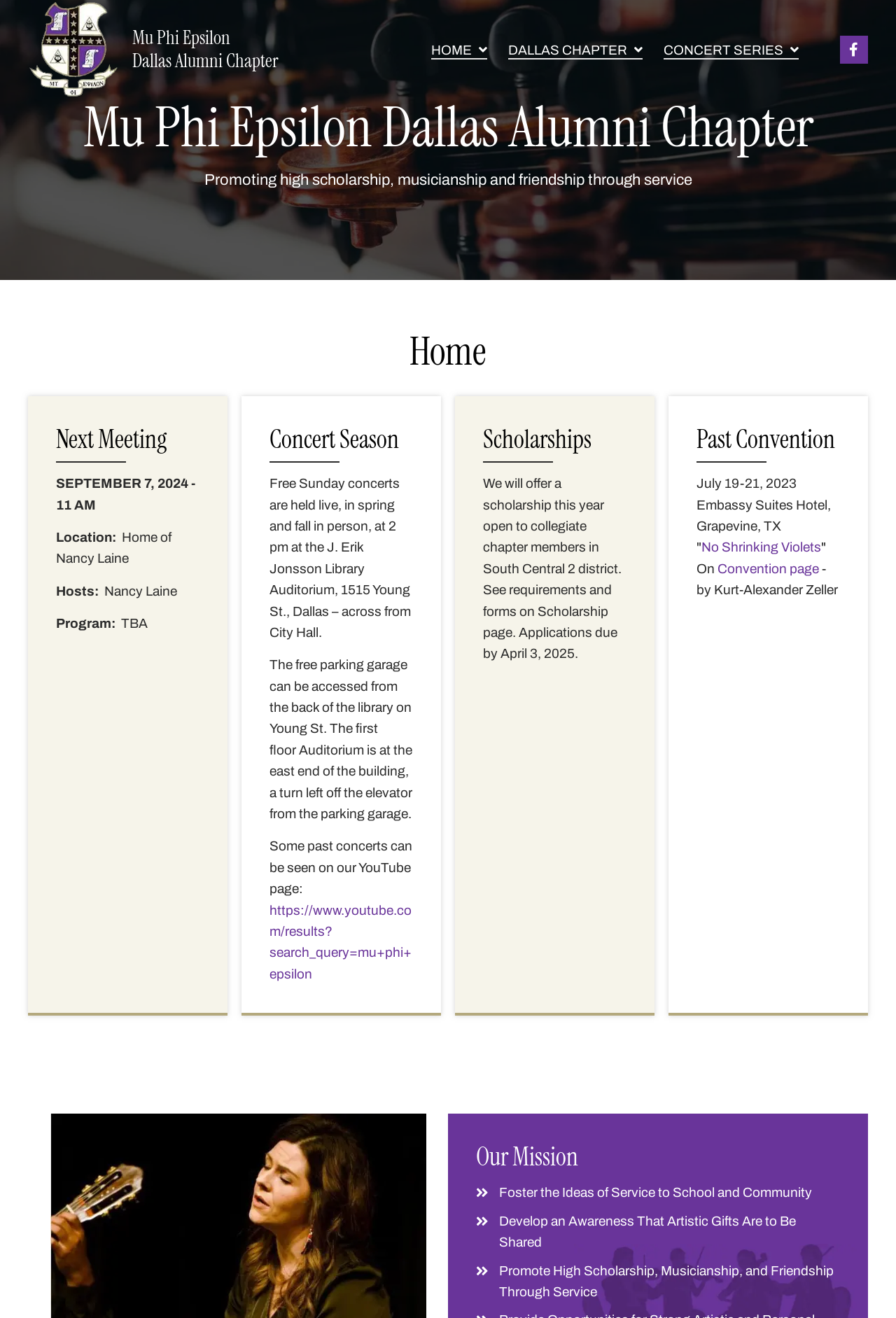Given the description of a UI element: "No Shrinking Violets", identify the bounding box coordinates of the matching element in the webpage screenshot.

[0.783, 0.41, 0.916, 0.421]